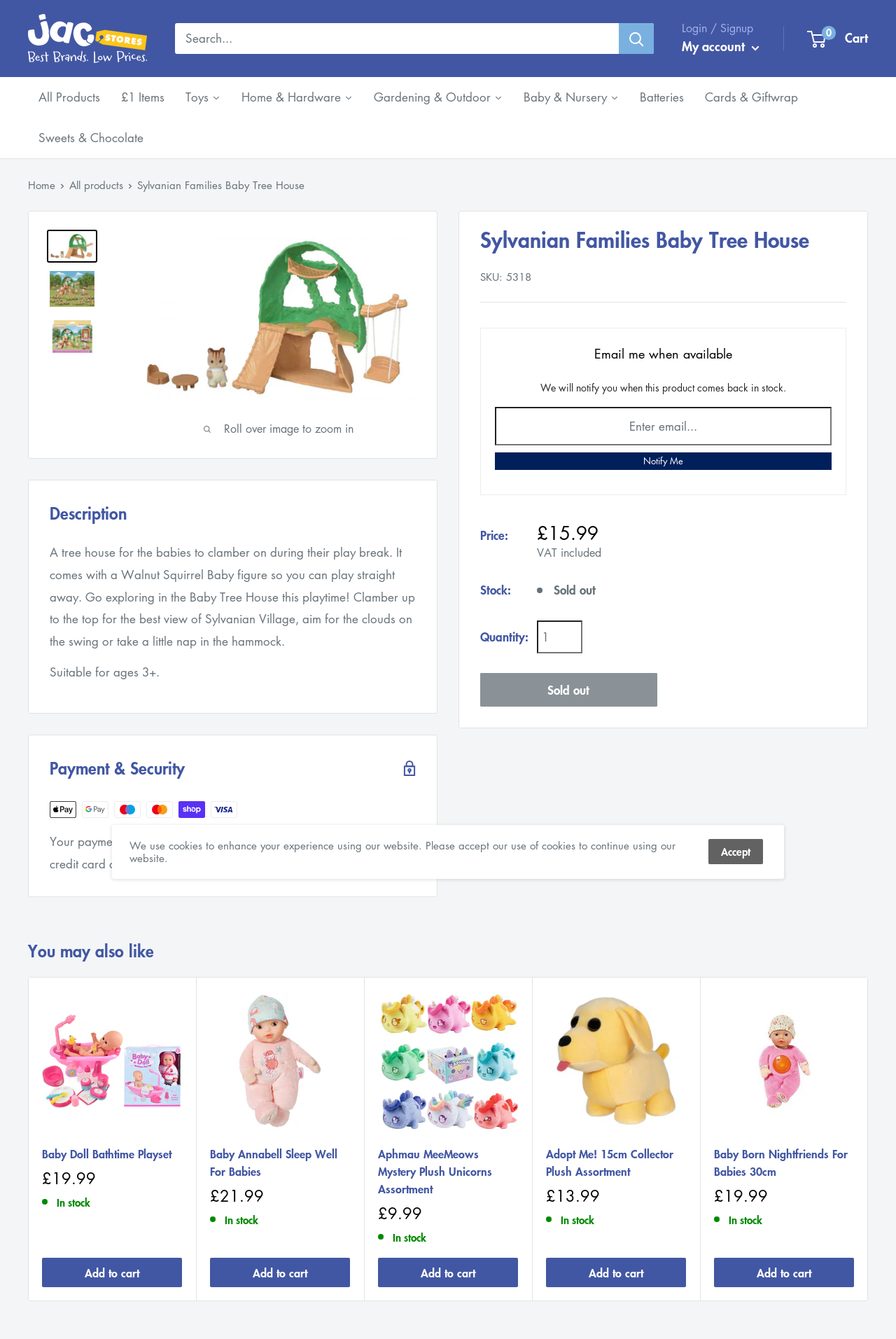Could you highlight the region that needs to be clicked to execute the instruction: "Search for products"?

[0.195, 0.017, 0.73, 0.04]